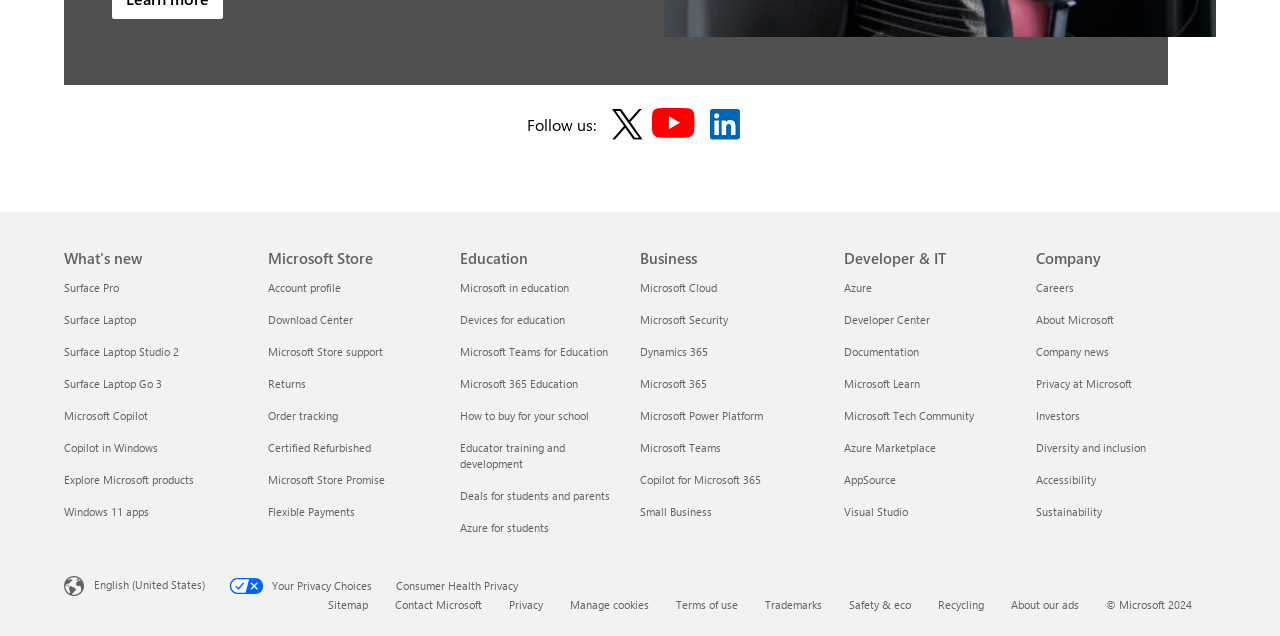What is the social media link section title? Please answer the question using a single word or phrase based on the image.

Follow us: